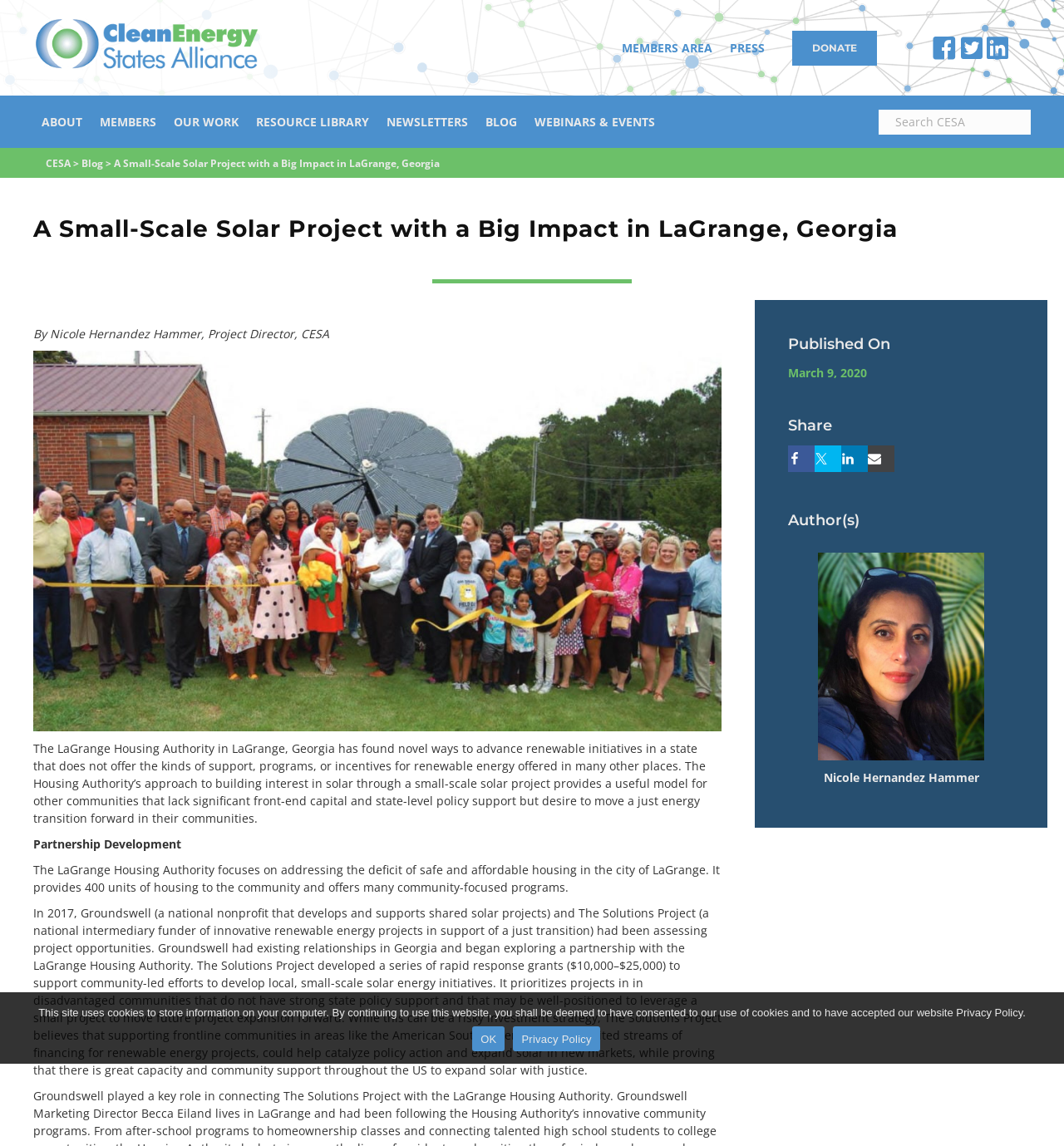Create an elaborate caption for the webpage.

The webpage is about a small-scale solar project with a big impact in LaGrange, Georgia, and its title is "A Small-Scale Solar Project with a Big Impact in LaGrange, Georgia - Clean Energy States Alliance". At the top left corner, there is a CESA logo, and next to it, there is a navigation menu with links to "MEMBERS AREA", "PRESS", and "DONATE". Below the logo, there is another navigation menu with links to "ABOUT", "MEMBERS", "OUR WORK", "RESOURCE LIBRARY", "NEWSLETTERS", "BLOG", and "WEBINARS & EVENTS". 

On the right side of the page, there is a search form with a search input box. Below the search form, there is a link to "CESA" and a "Blog" link. The main content of the page starts with a heading "A Small-Scale Solar Project with a Big Impact in LaGrange, Georgia", followed by the author's name, "By Nicole Hernandez Hammer, Project Director, CESA". 

The article describes how the LaGrange Housing Authority in LaGrange, Georgia has found novel ways to advance renewable initiatives in a state that does not offer support, programs, or incentives for renewable energy. The Housing Authority's approach to building interest in solar through a small-scale solar project provides a useful model for other communities that lack significant front-end capital and state-level policy support but desire to move a just energy transition forward in their communities. 

The article is divided into sections, including "Partnership Development", which describes the LaGrange Housing Authority's focus on addressing the deficit of safe and affordable housing in the city of LaGrange. Another section describes how Groundswell and The Solutions Project developed a partnership with the LaGrange Housing Authority to support community-led efforts to develop local, small-scale solar energy initiatives. 

At the bottom of the page, there is a section with a heading "Published On" and the date "March 9, 2020". Next to it, there is a "Share" section with links to share the article on Facebook, Twitter, LinkedIn, and via Email. Below the "Share" section, there is an "Author(s)" section with a link to the author's name, "Nicole Hernandez Hammer". 

Finally, at the very bottom of the page, there is a "Cookie Notice" dialog with a message about the site's use of cookies and a link to the website's Privacy